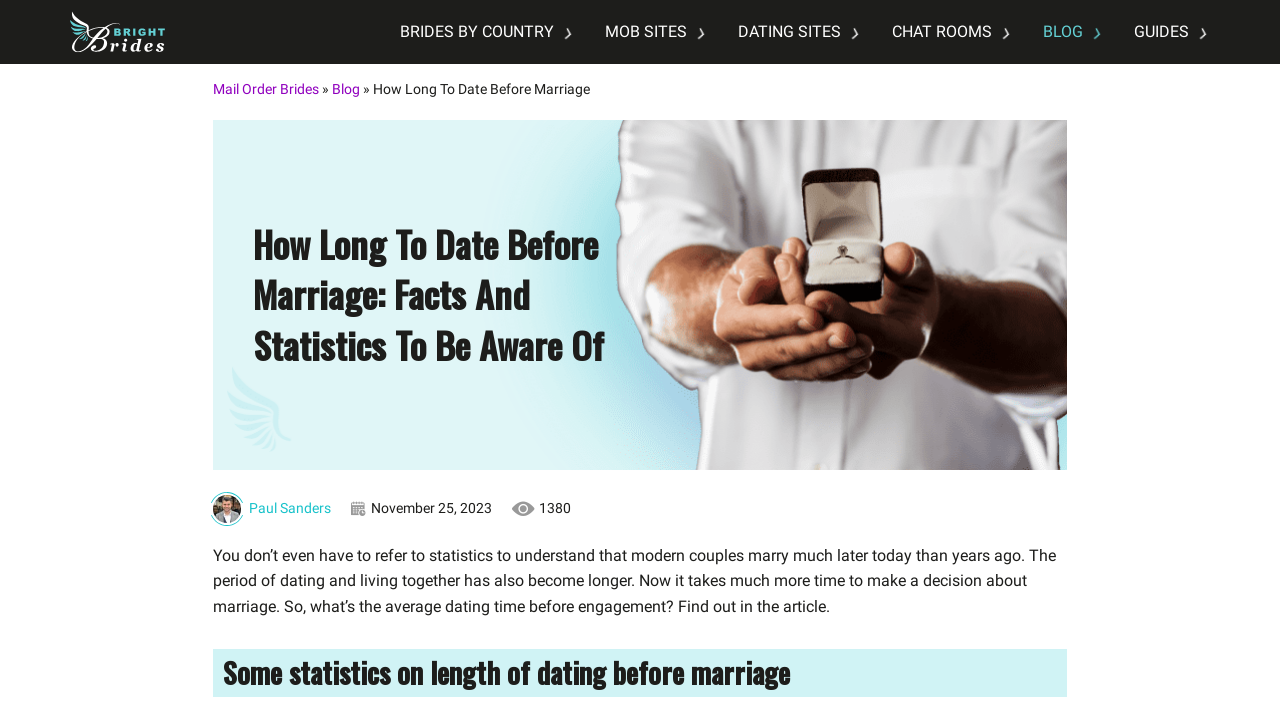Give a short answer using one word or phrase for the question:
Who is the author of the article?

Paul Sanders